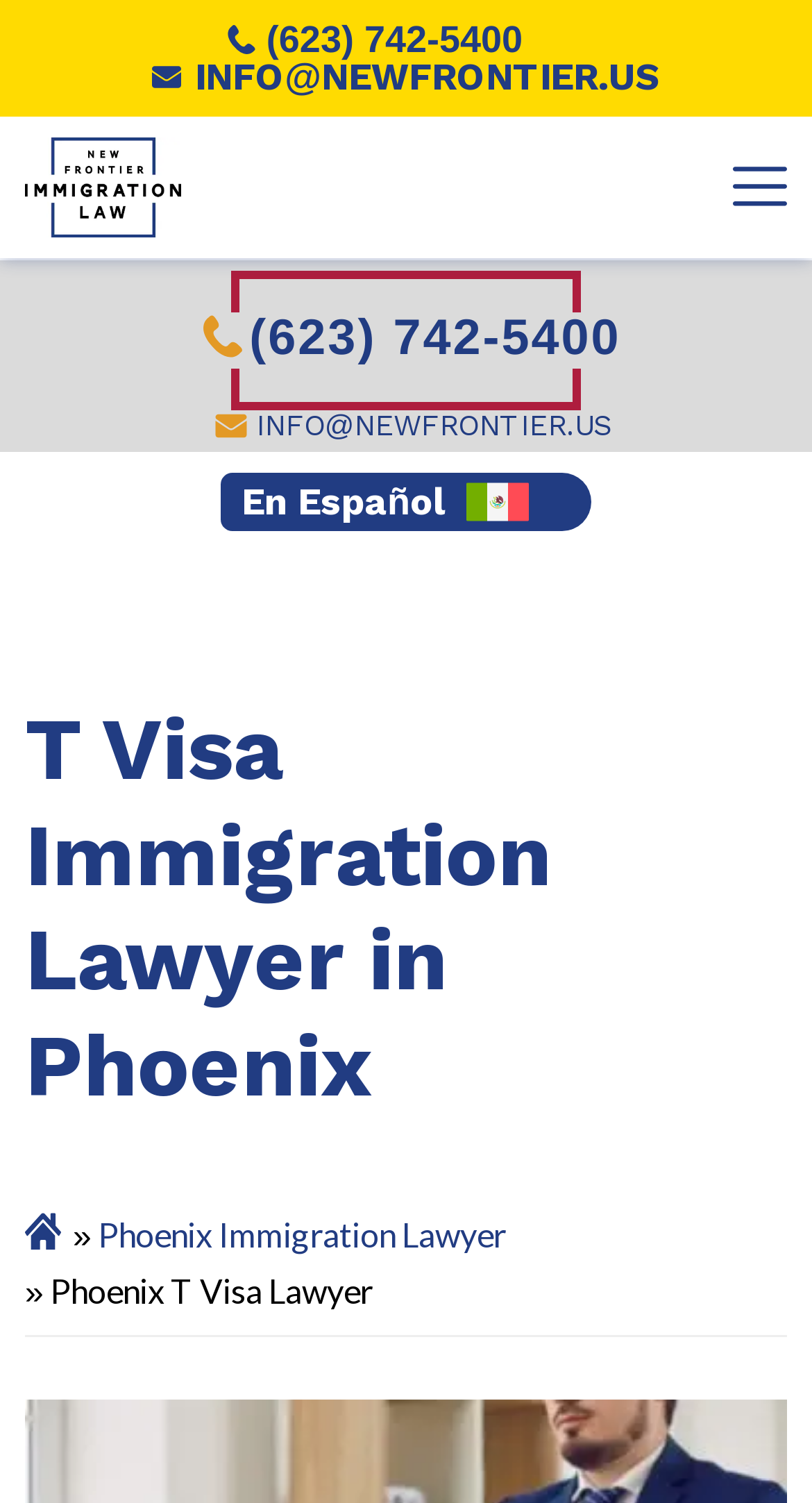Is there a Spanish version of the website?
Using the screenshot, give a one-word or short phrase answer.

Yes